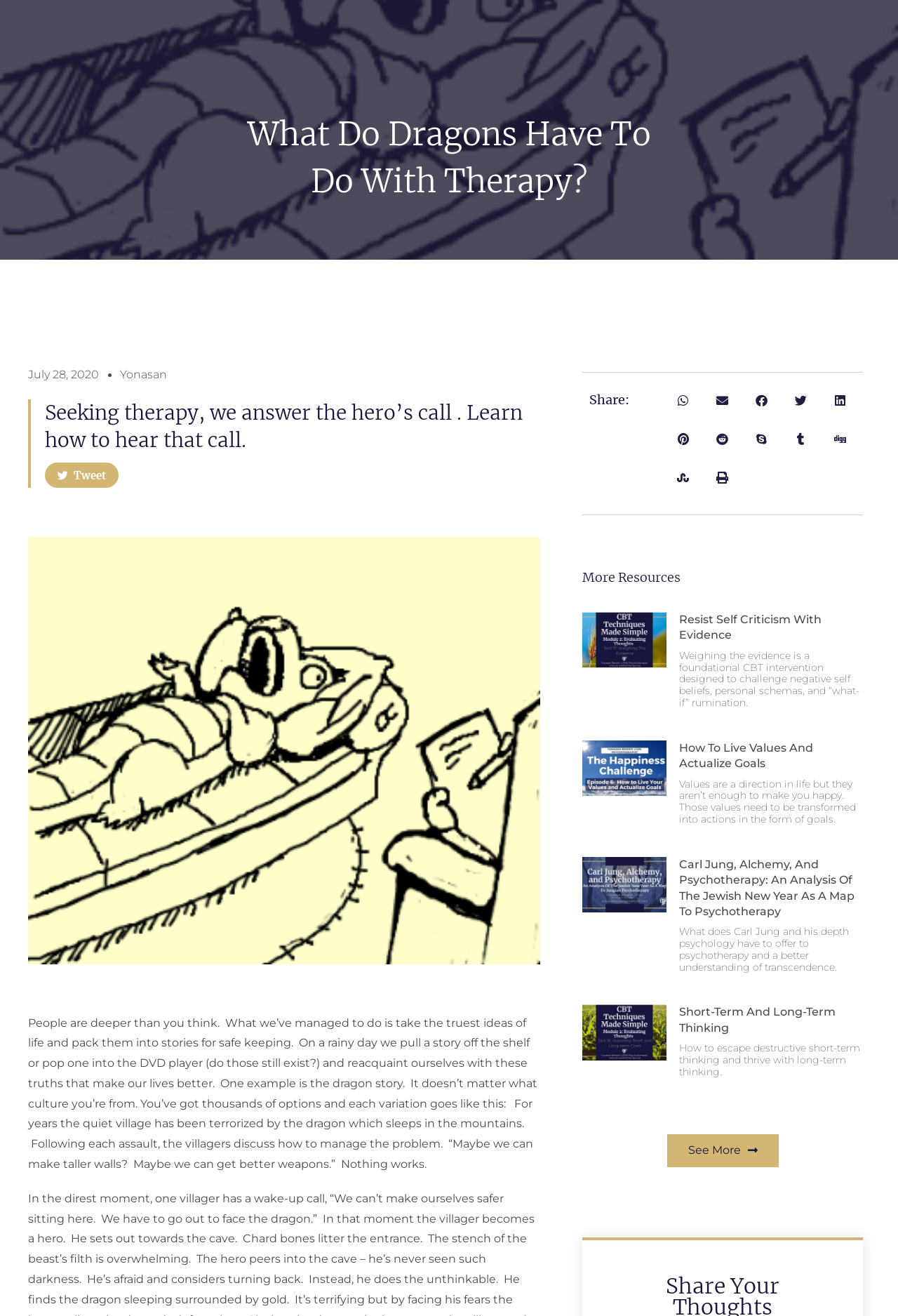Identify the bounding box coordinates of the section to be clicked to complete the task described by the following instruction: "Explore more resources". The coordinates should be four float numbers between 0 and 1, formatted as [left, top, right, bottom].

[0.648, 0.434, 0.961, 0.444]